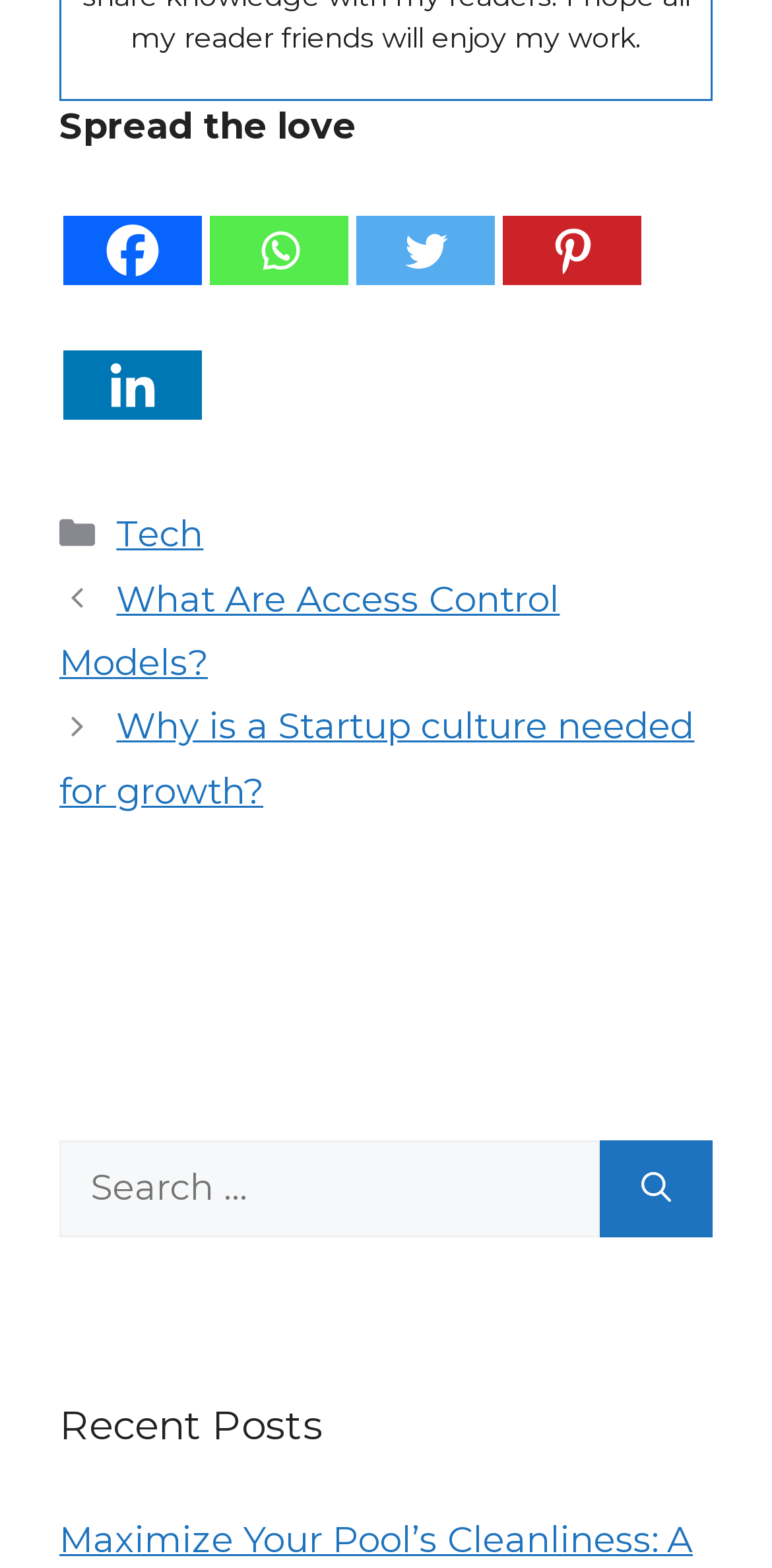Find the bounding box coordinates of the clickable area required to complete the following action: "Click on the Twitter link".

[0.462, 0.102, 0.641, 0.182]